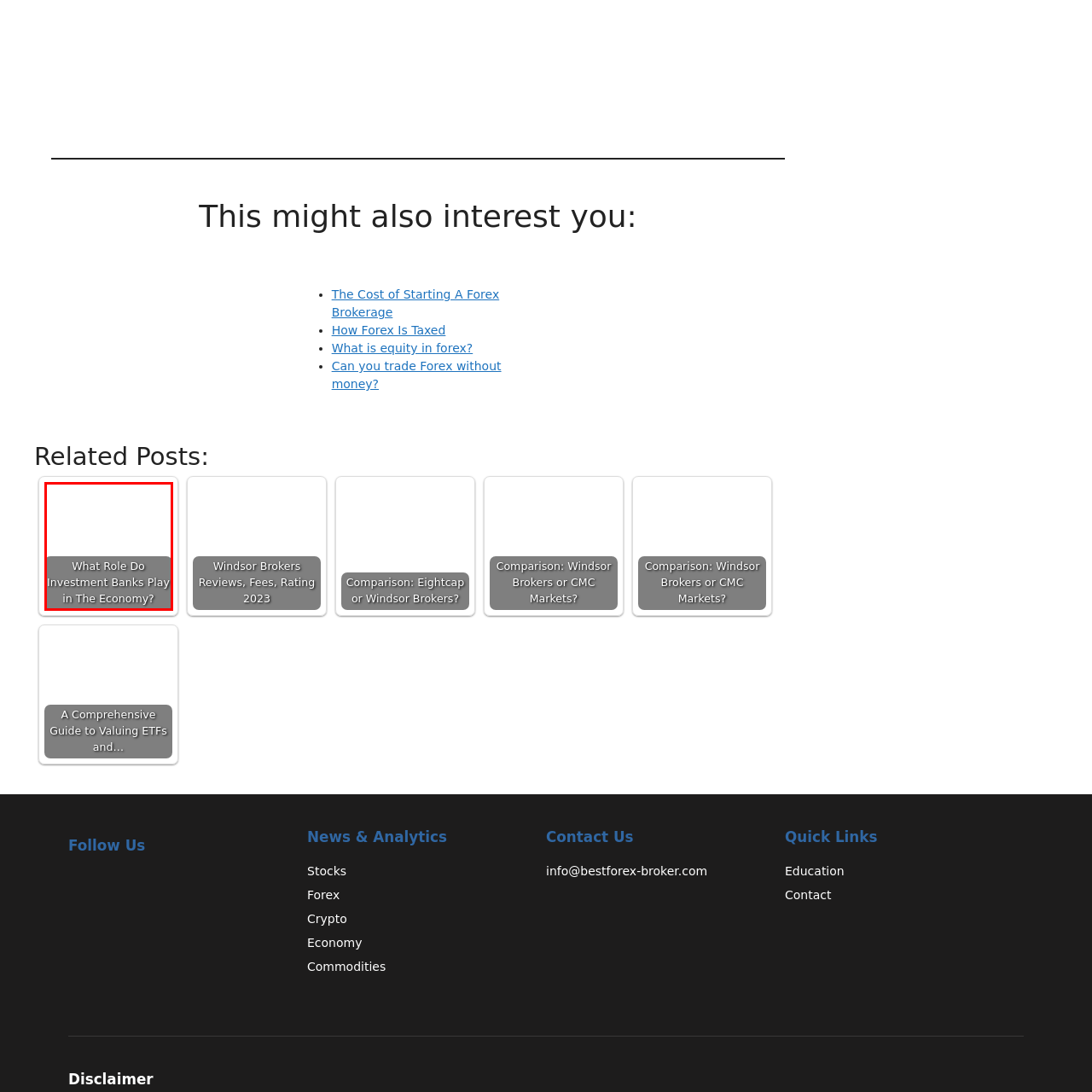What is the main topic of the article?
View the portion of the image encircled by the red bounding box and give a one-word or short phrase answer.

investment banks' role